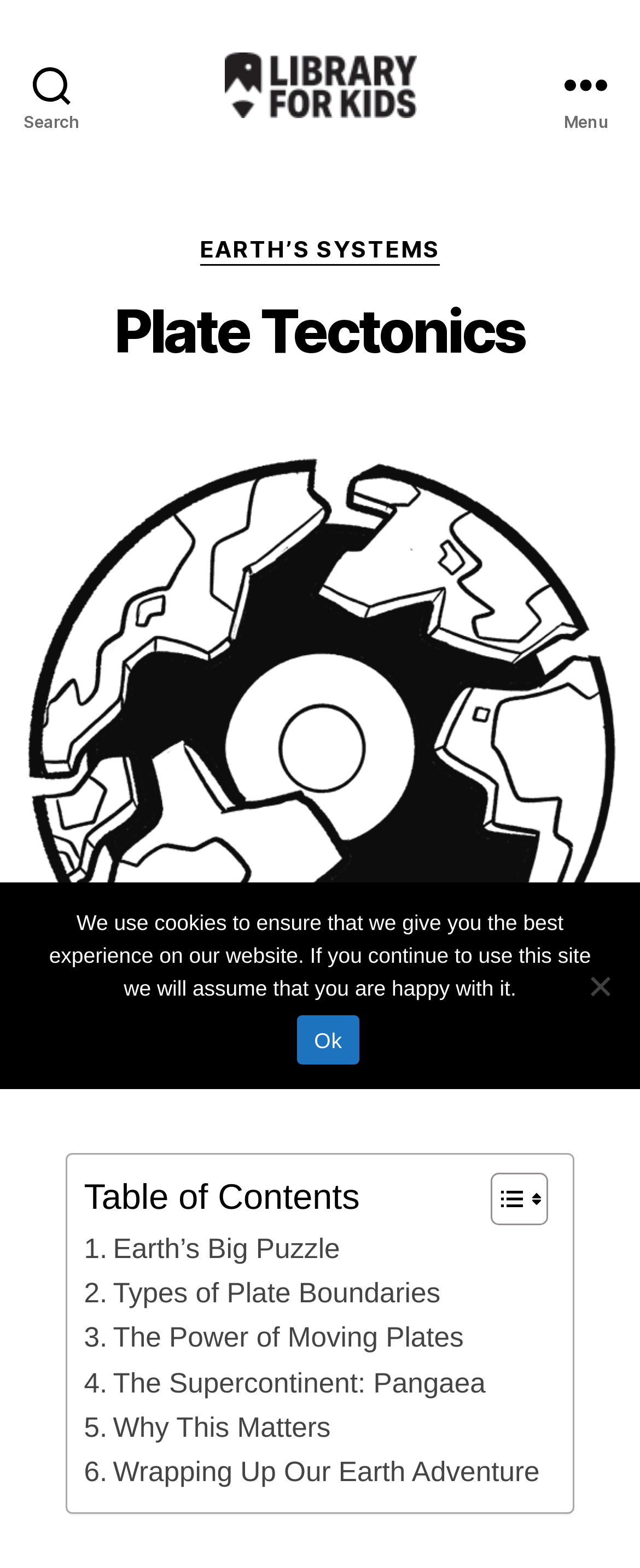Answer the following inquiry with a single word or phrase:
How many links are there in the table of contents?

6